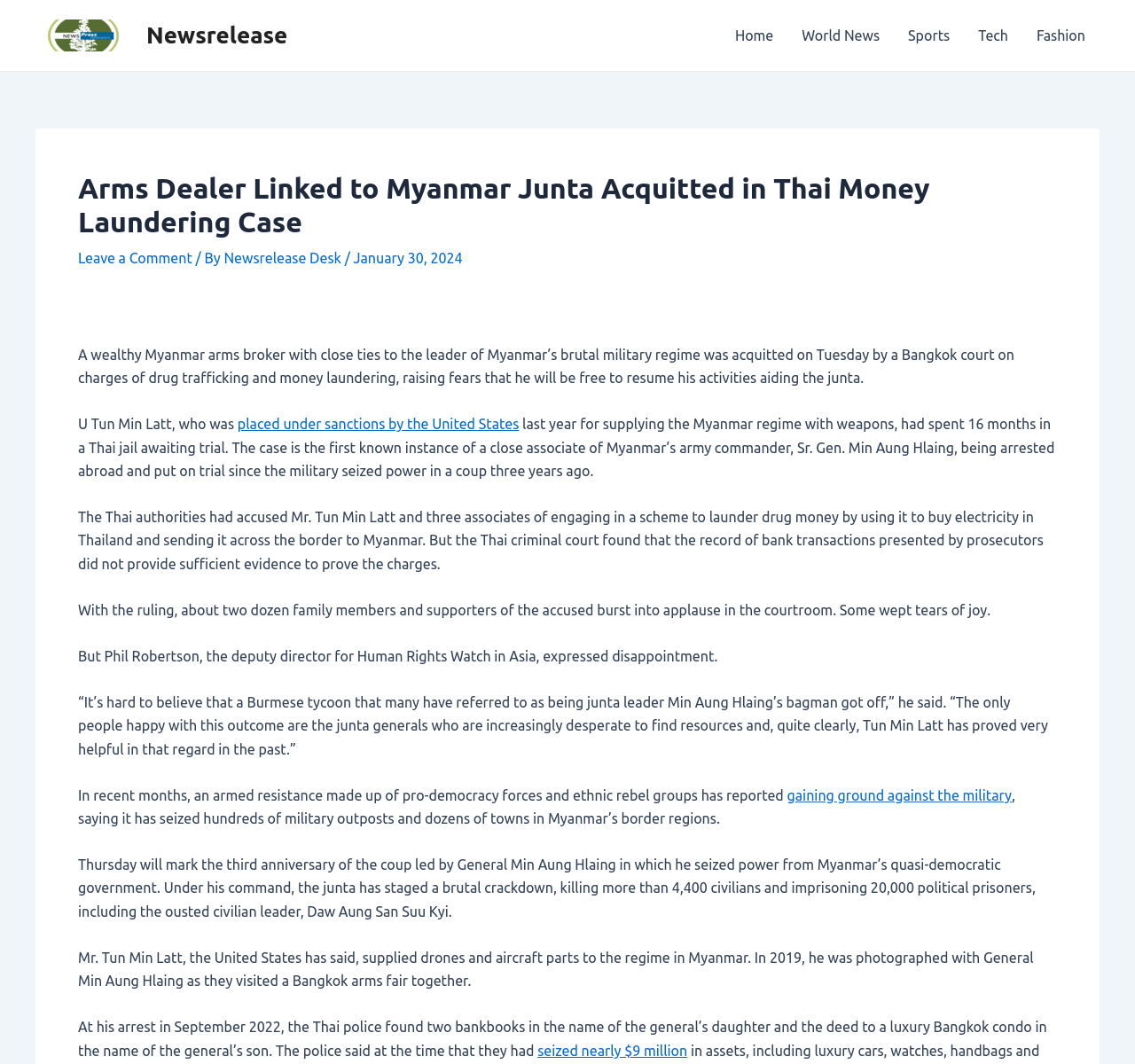Identify the bounding box of the HTML element described here: "alt="Newsrelease"". Provide the coordinates as four float numbers between 0 and 1: [left, top, right, bottom].

[0.031, 0.024, 0.116, 0.039]